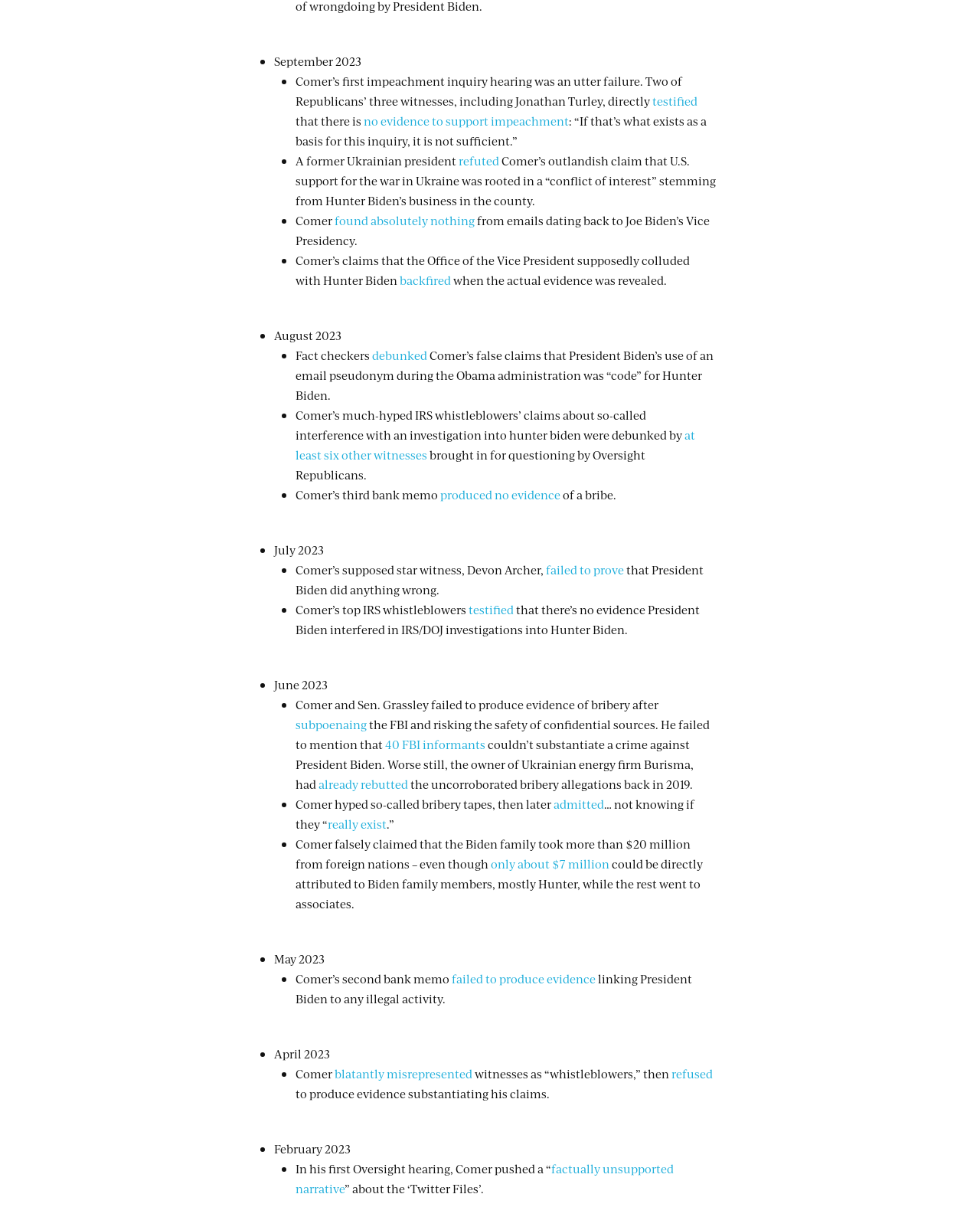Answer this question using a single word or a brief phrase:
How many list markers are on the webpage?

24